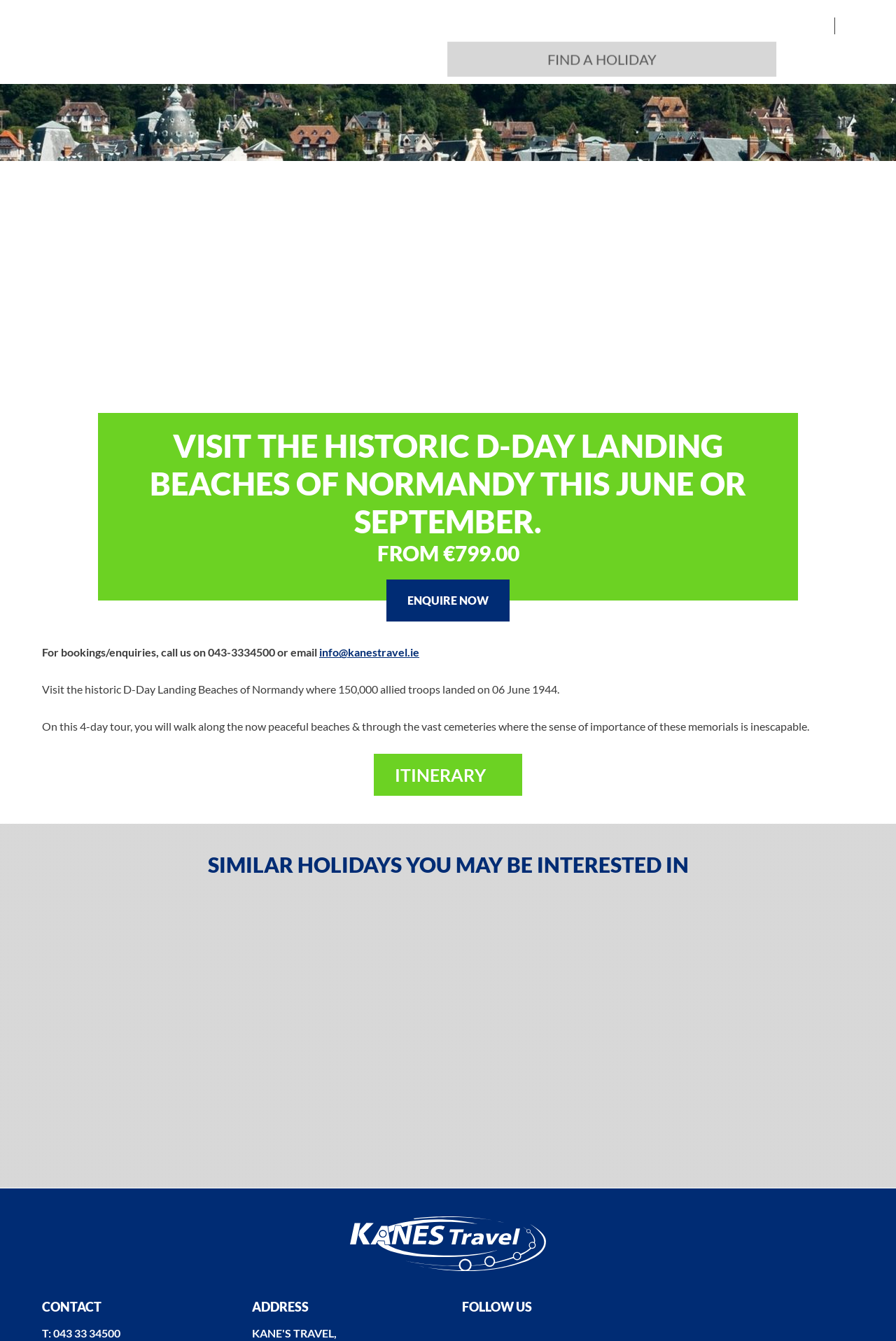Give a concise answer using only one word or phrase for this question:
What type of holidays are offered by Kane's Travel?

SUN OFFERS, CITY BREAKS & TOURS, CRUISES, etc.